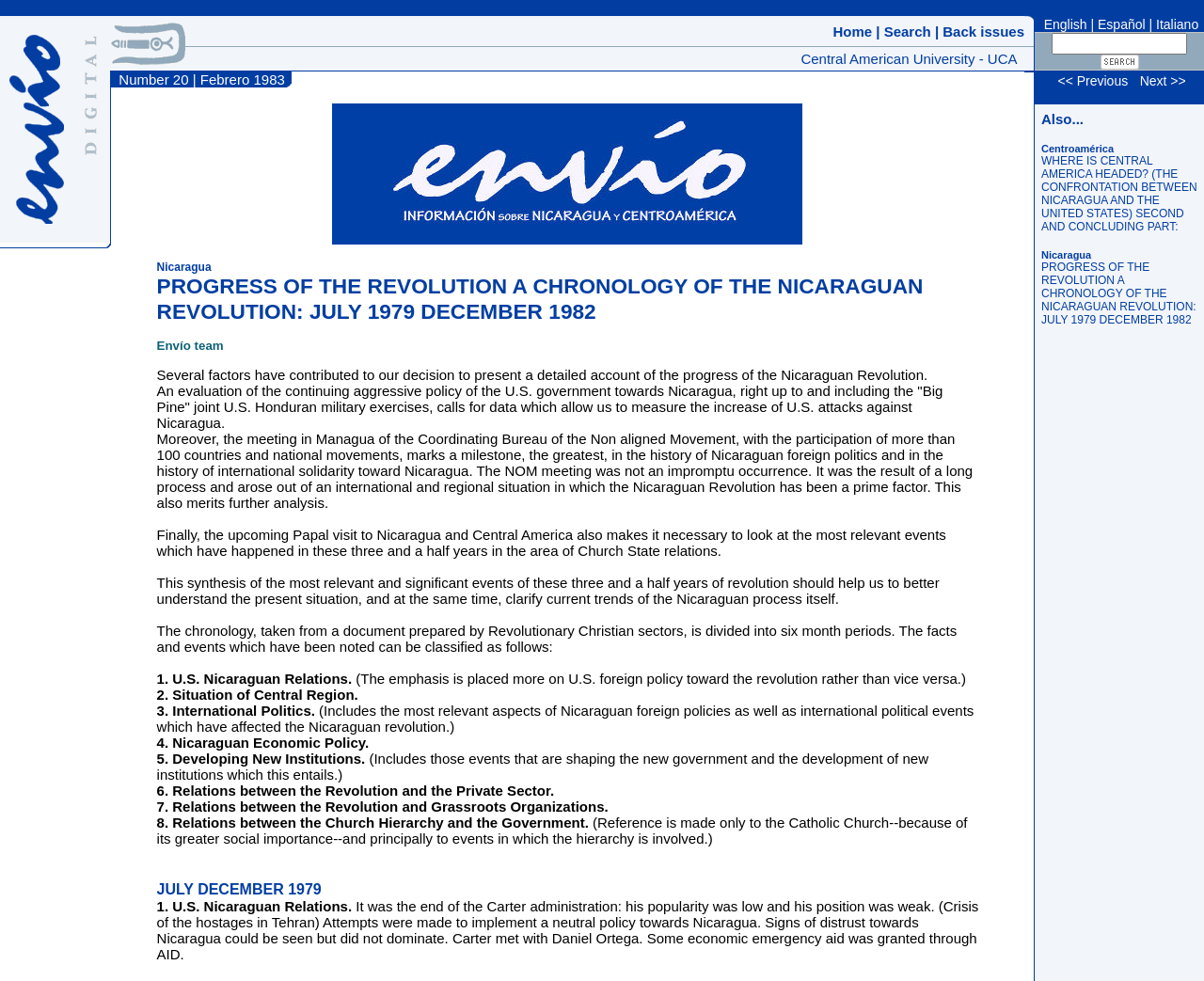Locate the bounding box coordinates of the segment that needs to be clicked to meet this instruction: "Click on the 'Digital' image".

[0.07, 0.035, 0.081, 0.158]